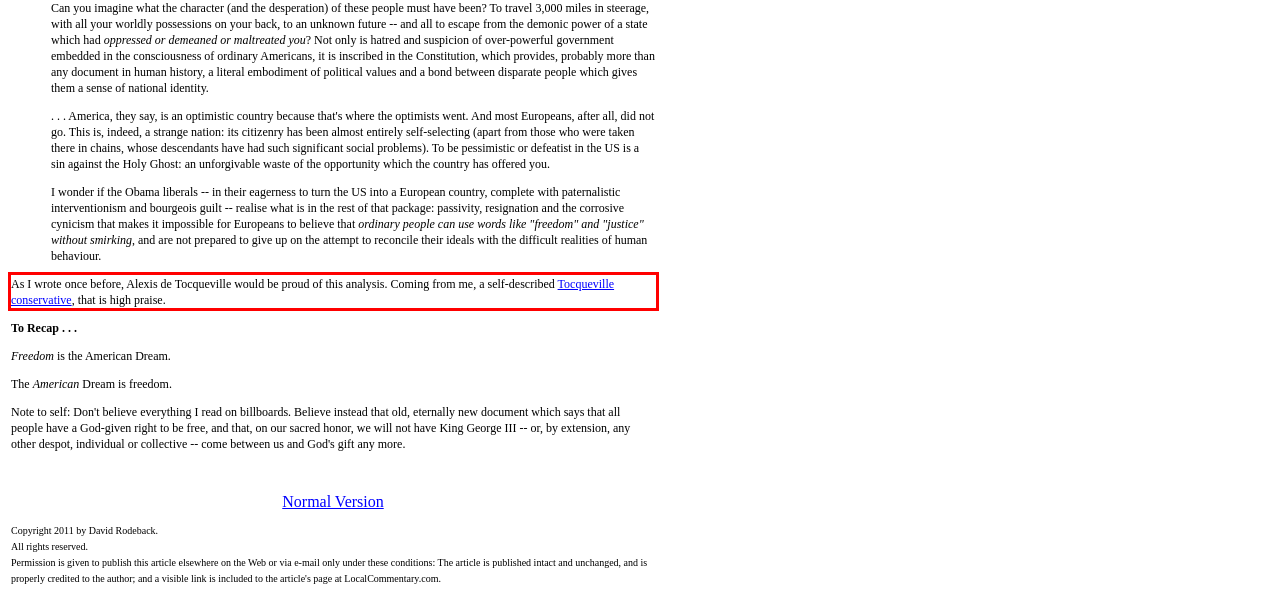Within the provided webpage screenshot, find the red rectangle bounding box and perform OCR to obtain the text content.

As I wrote once before, Alexis de Tocqueville would be proud of this analysis. Coming from me, a self-described Tocqueville conservative, that is high praise.